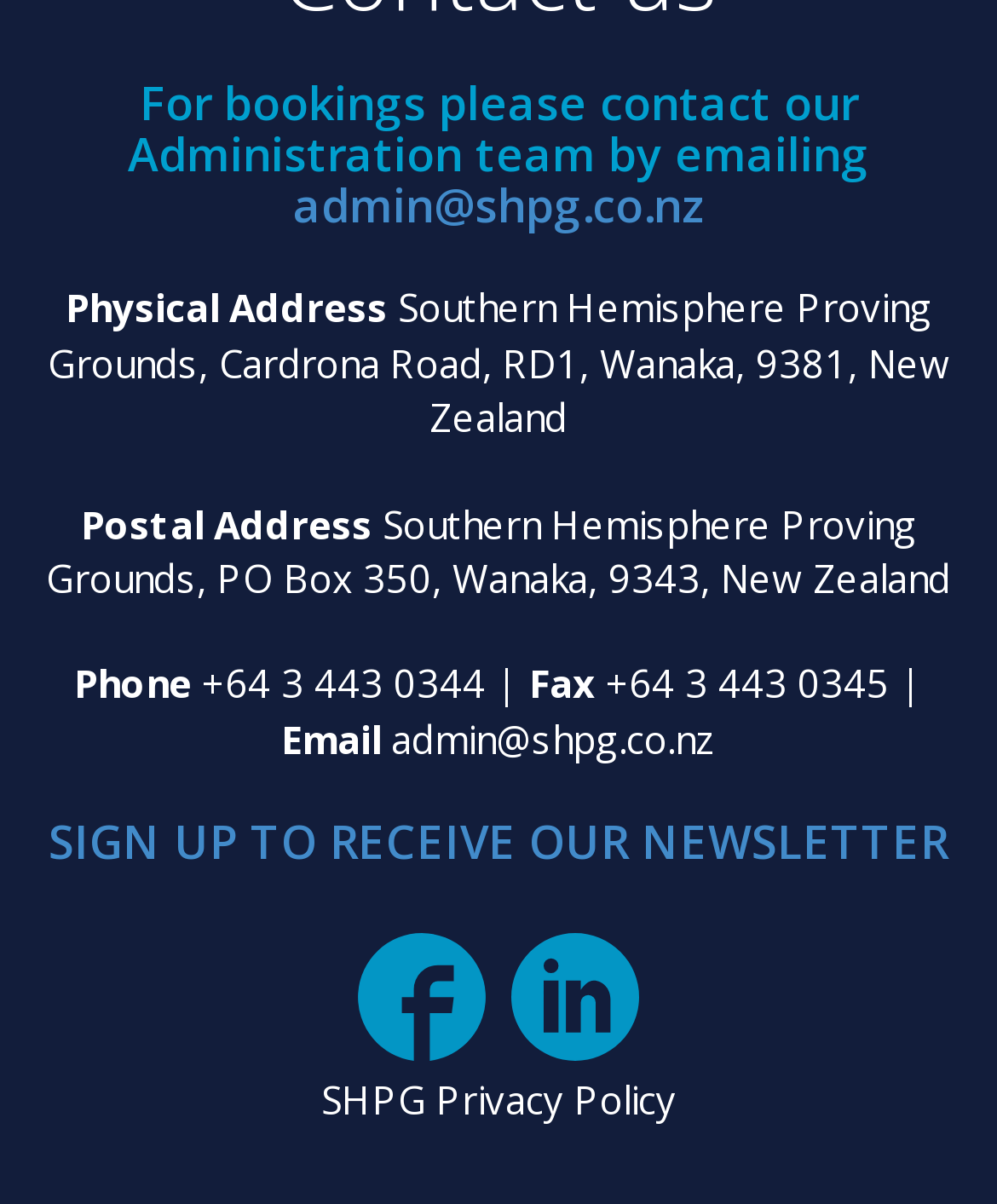Identify the bounding box of the UI component described as: "+64 3 443 0344".

[0.203, 0.547, 0.497, 0.589]